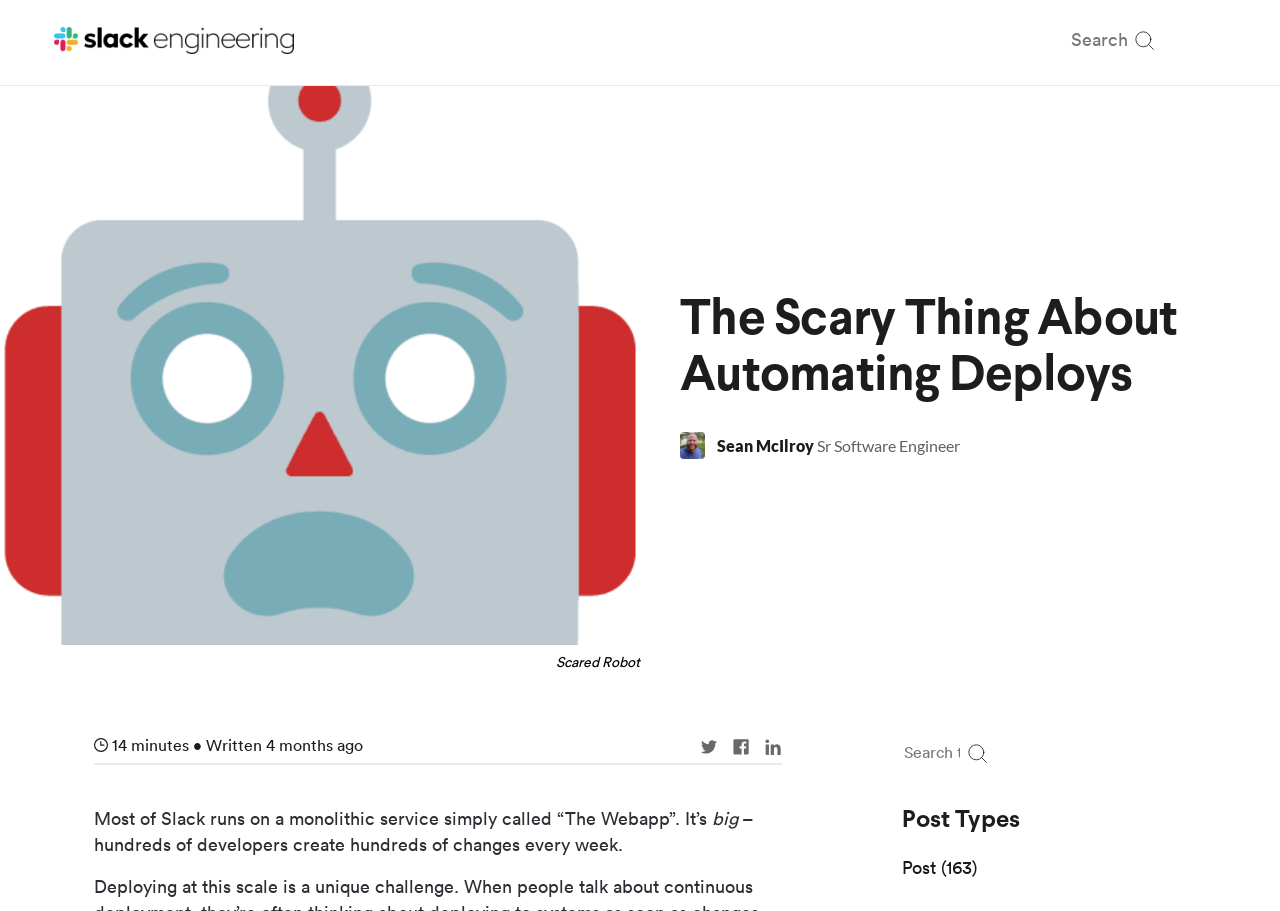Provide a short answer using a single word or phrase for the following question: 
What is the name of the blog?

Slack Engineering